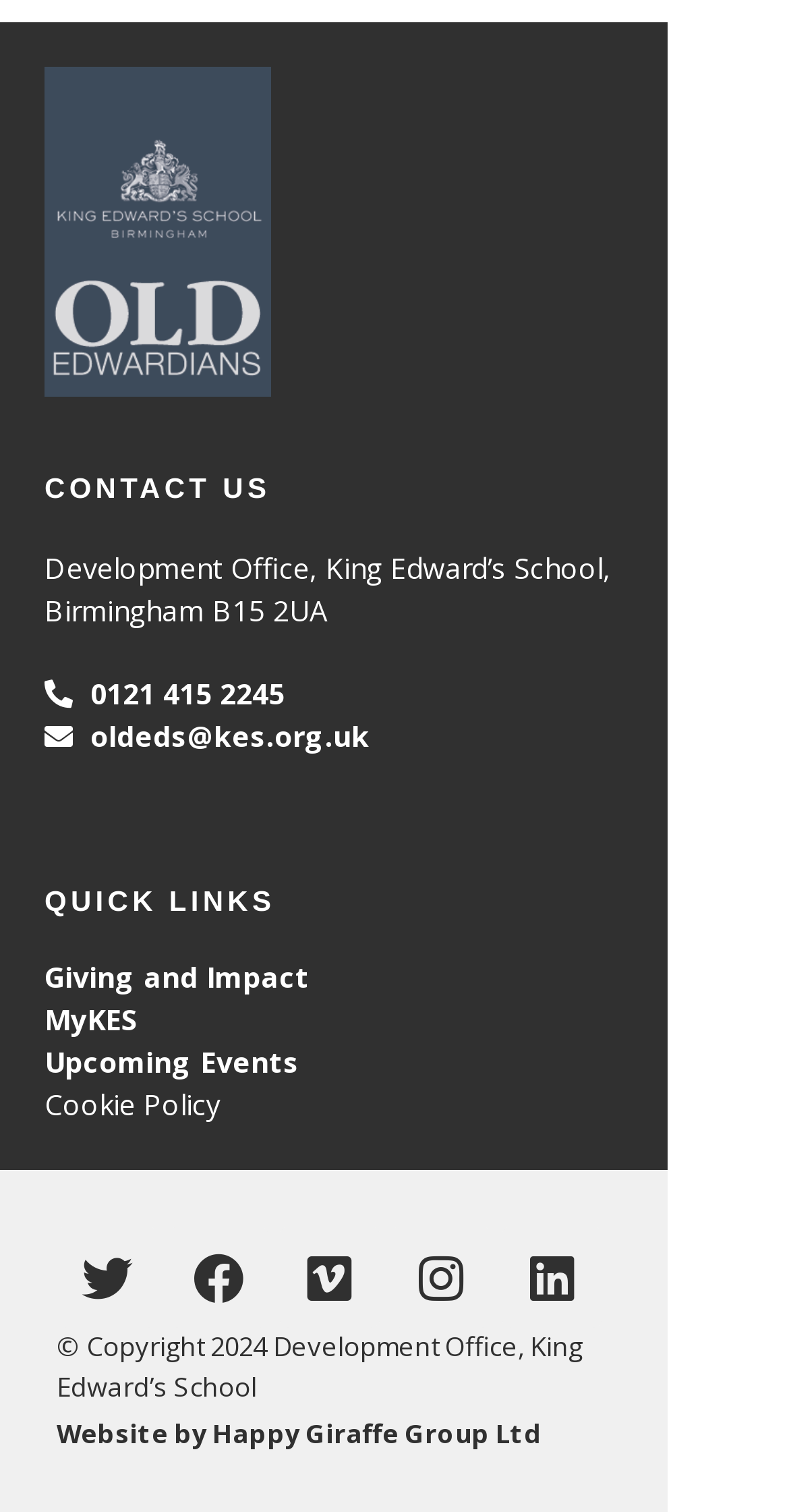Find and specify the bounding box coordinates that correspond to the clickable region for the instruction: "Click the CONTACT US heading".

[0.056, 0.313, 0.79, 0.332]